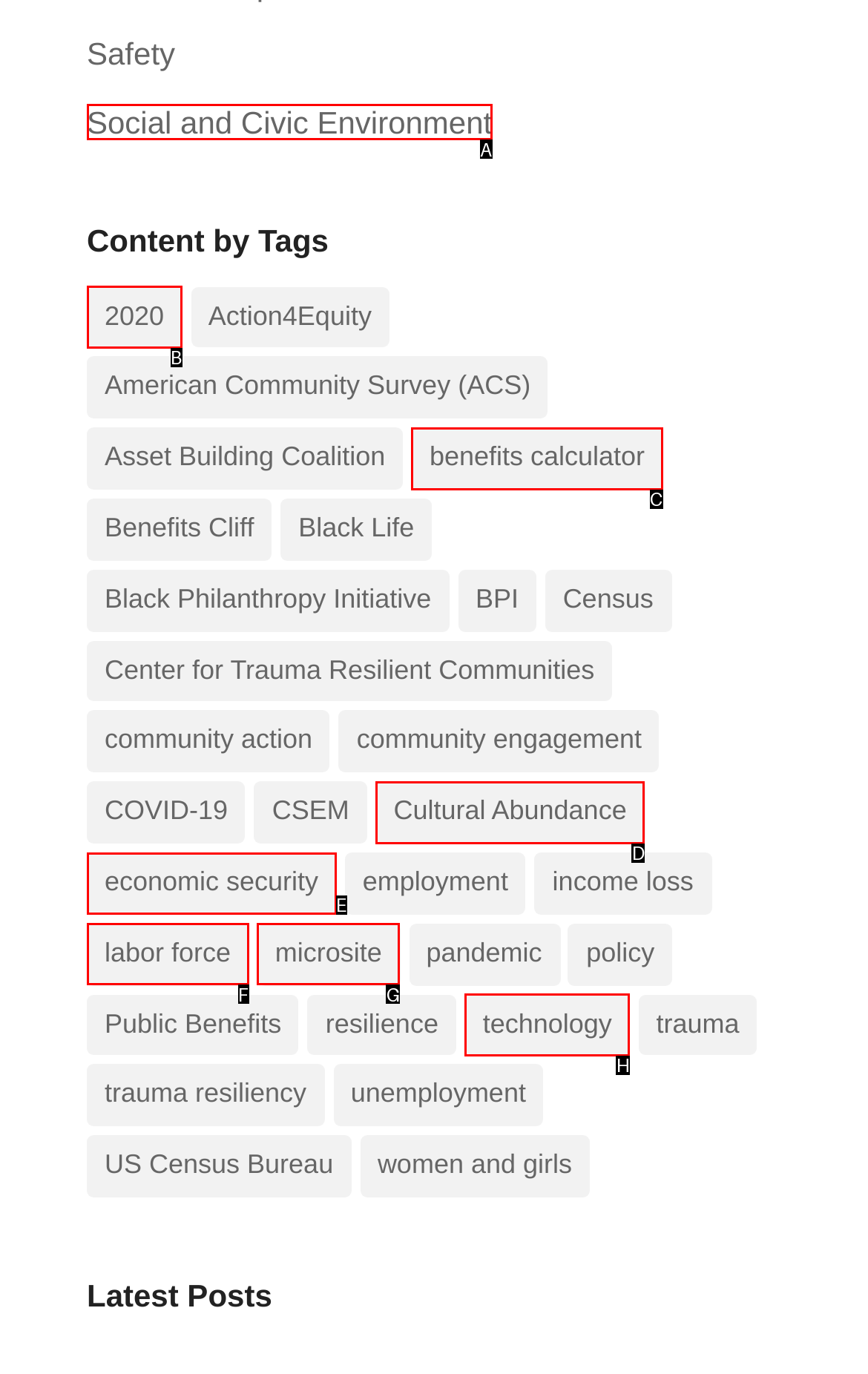Tell me which one HTML element best matches the description: Social and Civic Environment
Answer with the option's letter from the given choices directly.

A